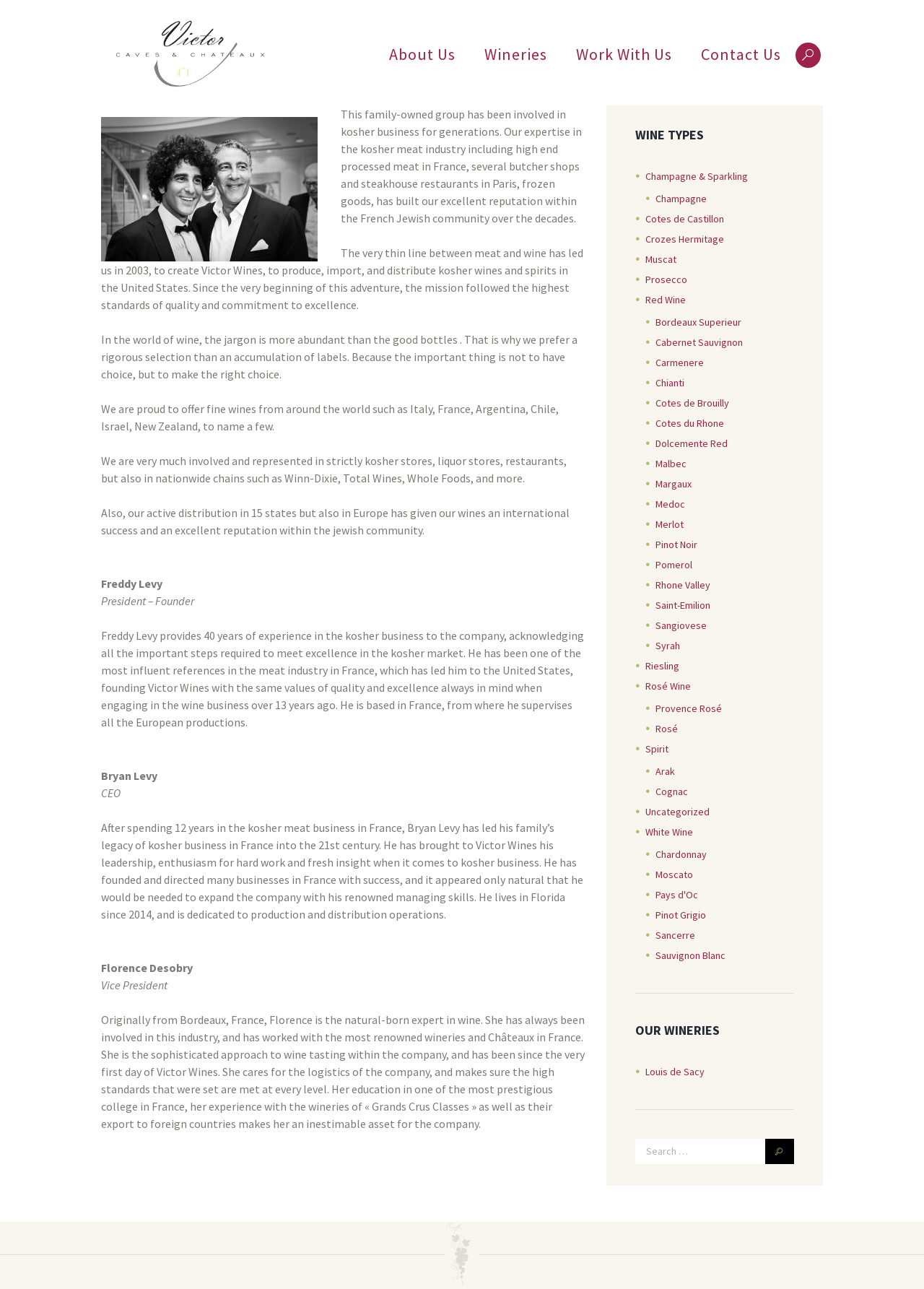Based on the element description name="s" placeholder="Search …" title="Search for:", identify the bounding box coordinates for the UI element. The coordinates should be in the format (top-left x, top-left y, bottom-right x, bottom-right y) and within the 0 to 1 range.

[0.687, 0.883, 0.832, 0.903]